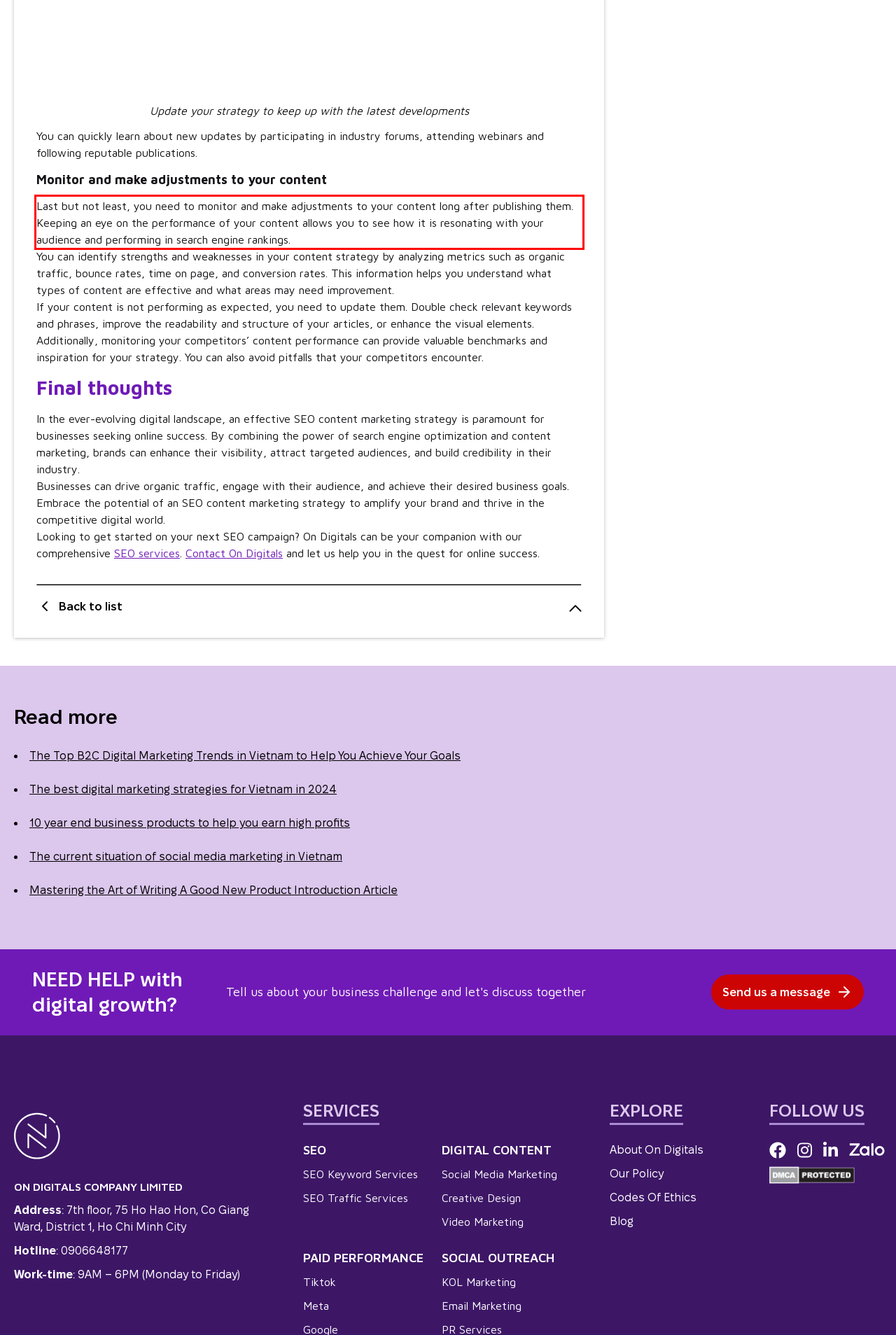You have a screenshot of a webpage where a UI element is enclosed in a red rectangle. Perform OCR to capture the text inside this red rectangle.

Last but not least, you need to monitor and make adjustments to your content long after publishing them. Keeping an eye on the performance of your content allows you to see how it is resonating with your audience and performing in search engine rankings.